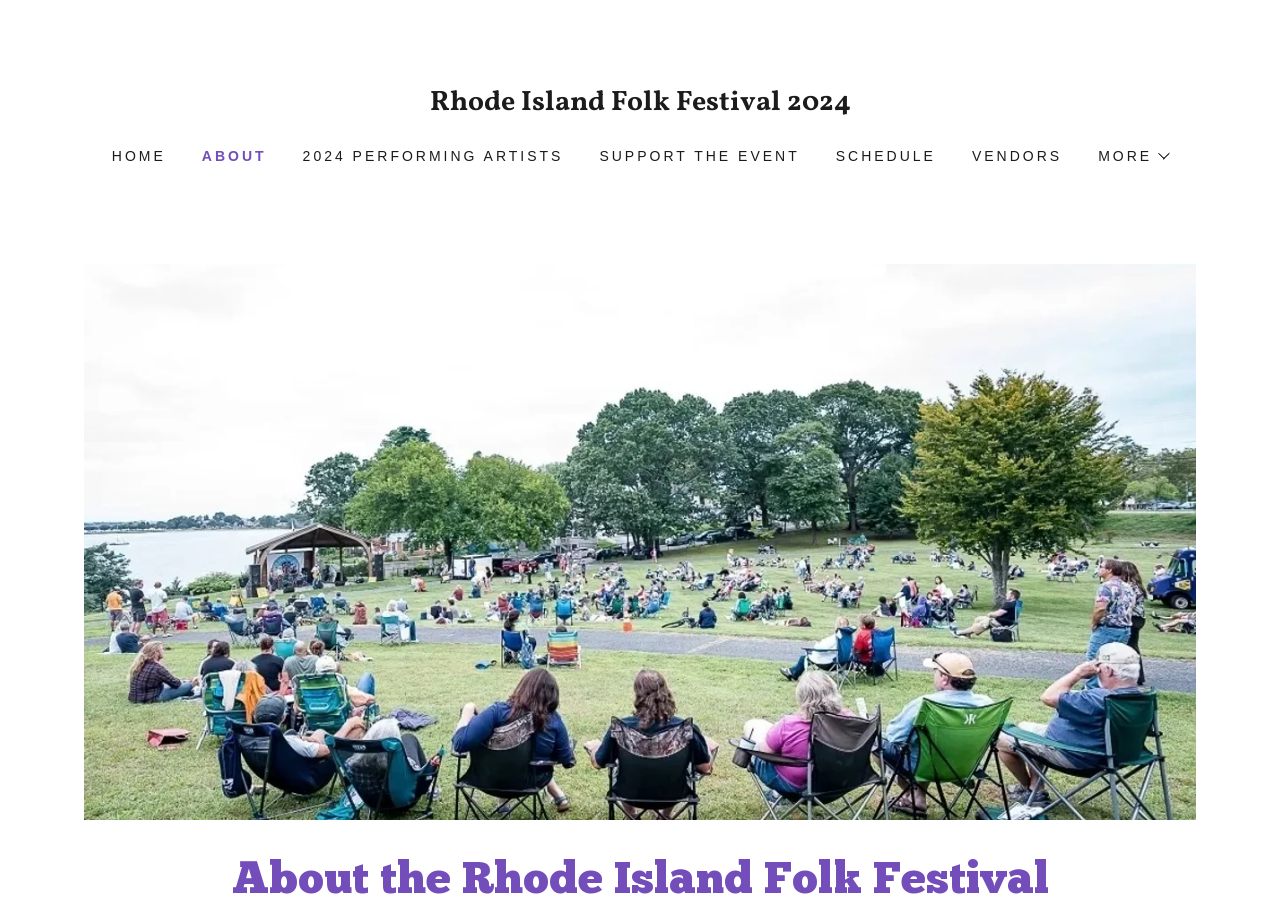Locate the bounding box coordinates of the element you need to click to accomplish the task described by this instruction: "Click on the Rhode Island Folk Festival 2024 link".

[0.312, 0.105, 0.688, 0.124]